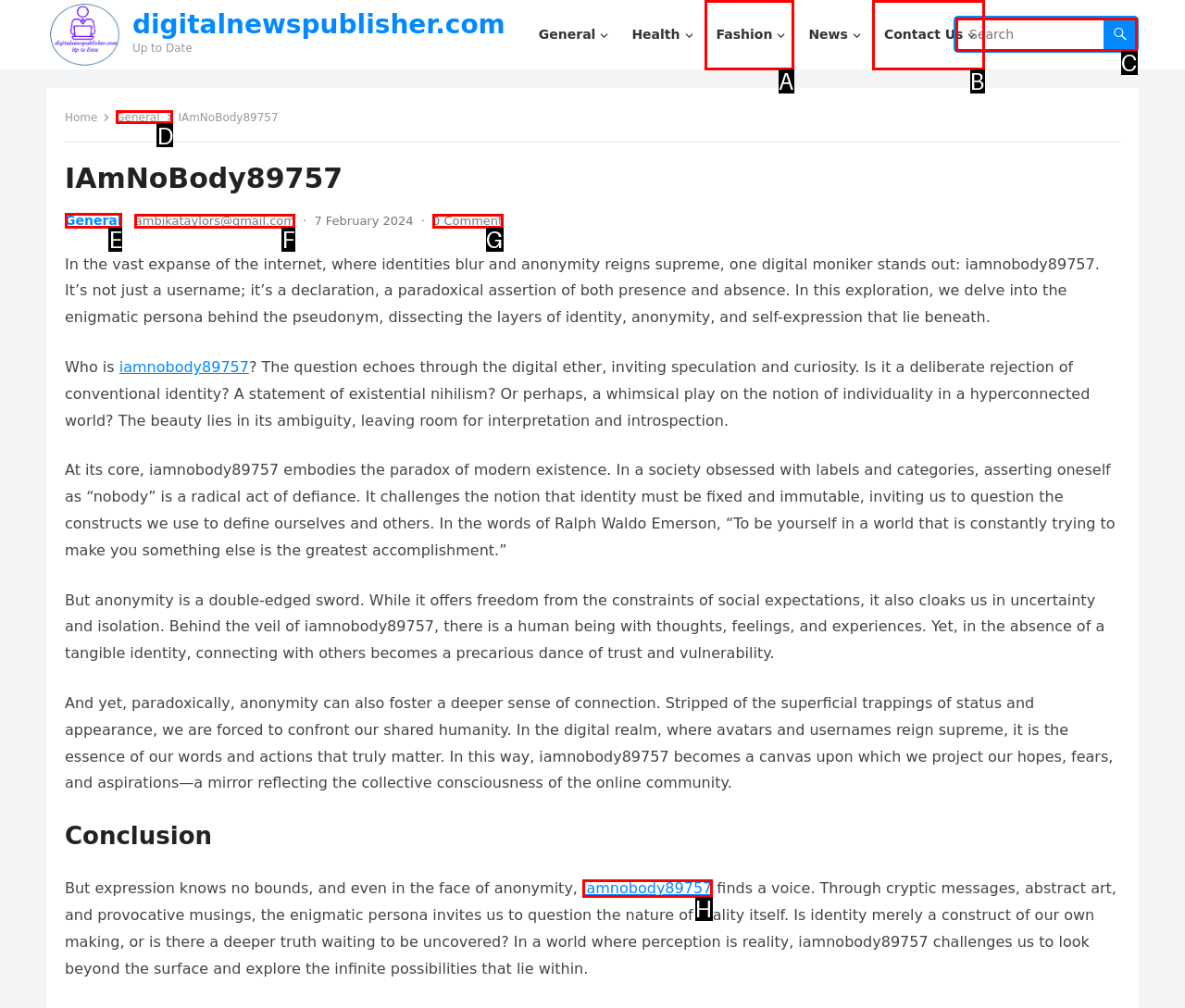Which UI element's letter should be clicked to achieve the task: Go to the 'General' page
Provide the letter of the correct choice directly.

D